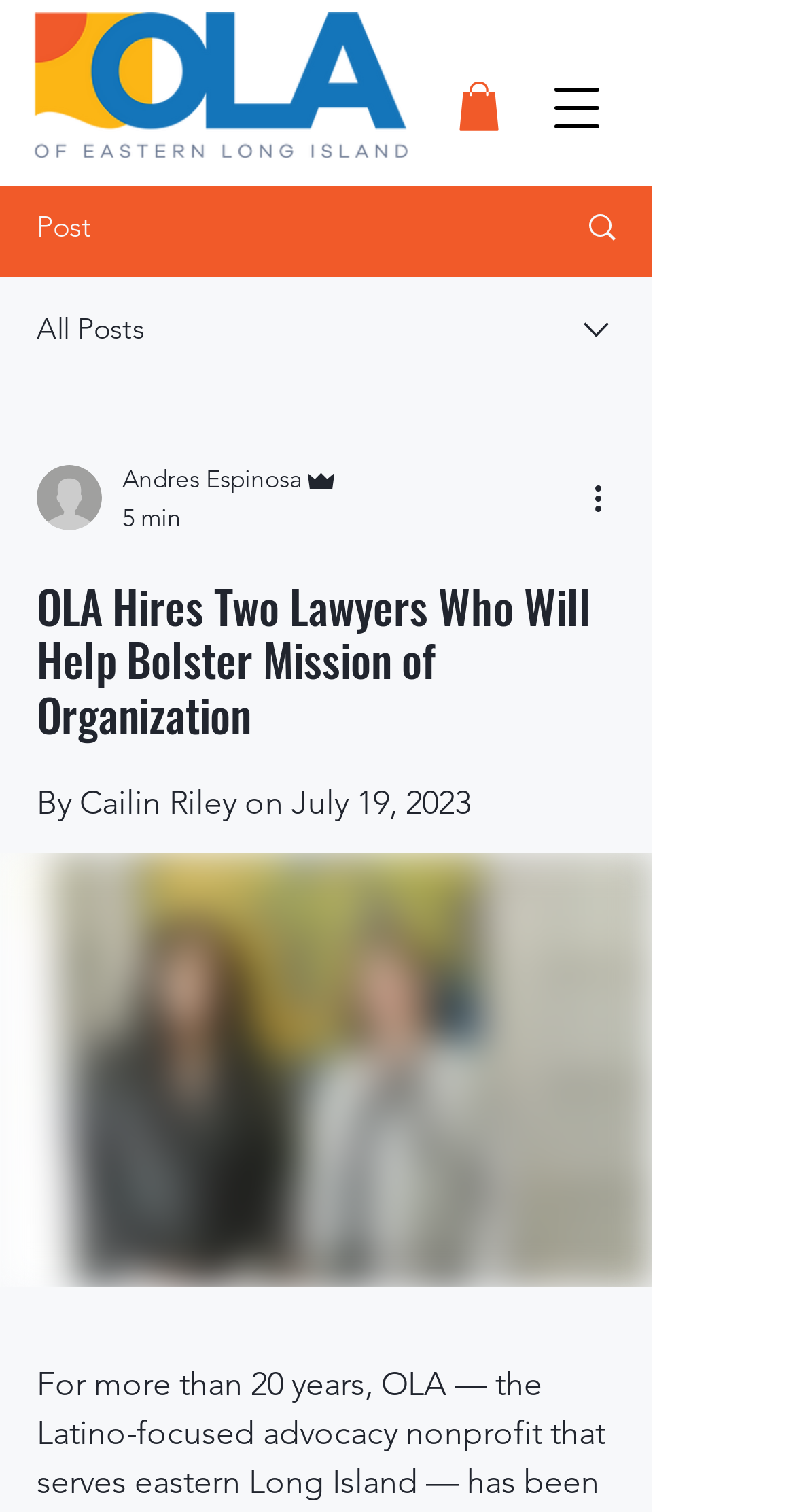Find the headline of the webpage and generate its text content.

OLA Hires Two Lawyers Who Will Help Bolster Mission of Organization